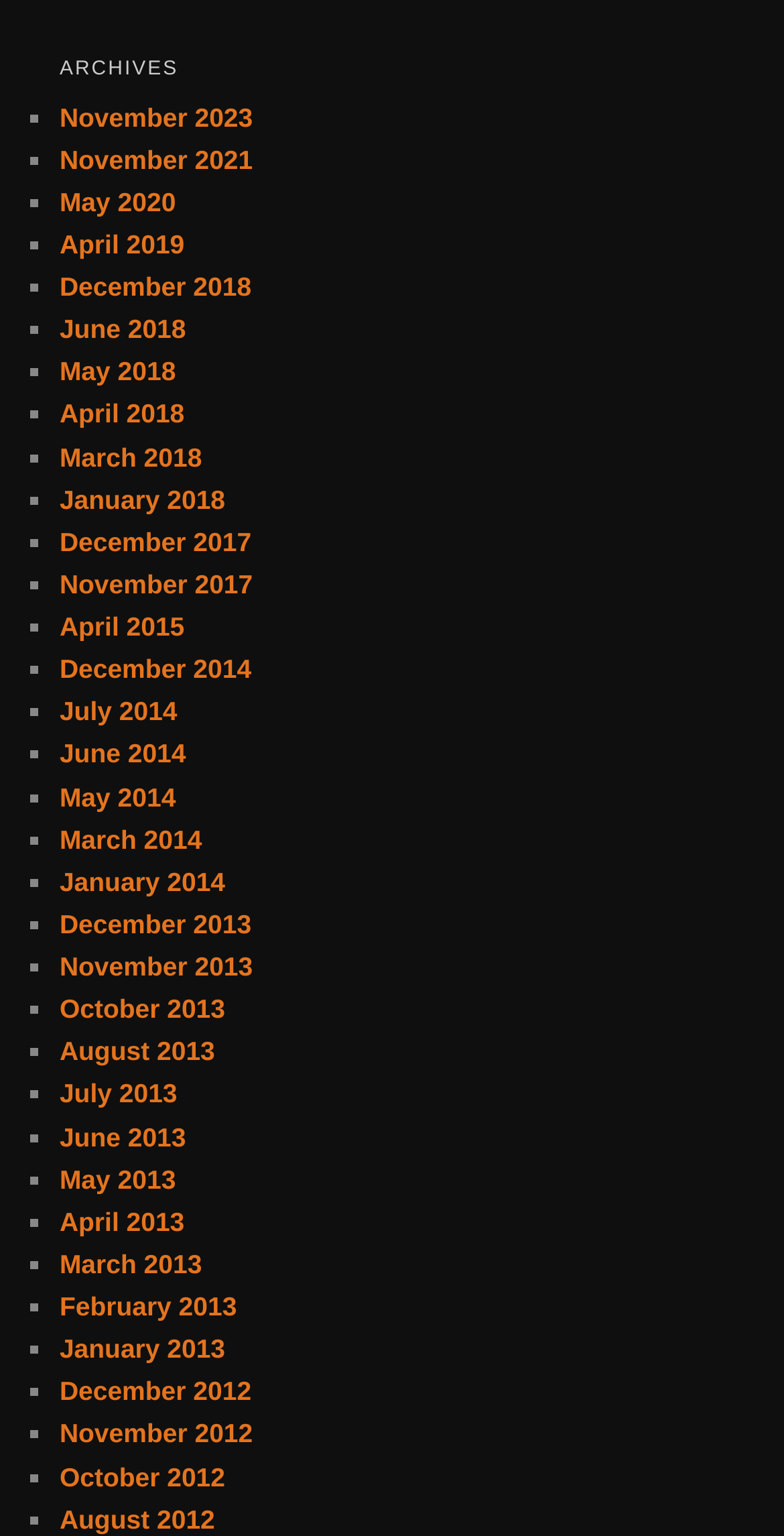Indicate the bounding box coordinates of the element that needs to be clicked to satisfy the following instruction: "Access archives from August 2012". The coordinates should be four float numbers between 0 and 1, i.e., [left, top, right, bottom].

[0.076, 0.979, 0.274, 0.999]